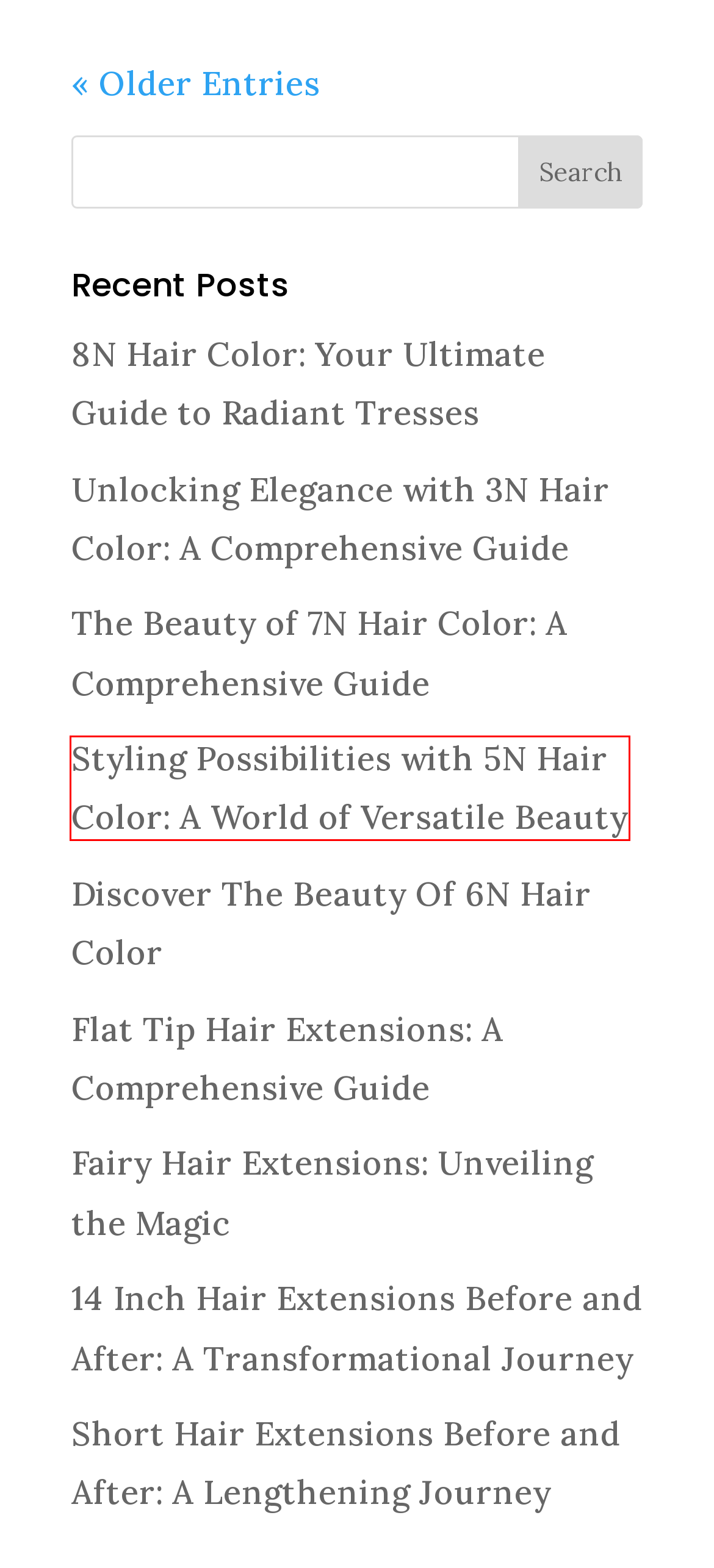A screenshot of a webpage is given, featuring a red bounding box around a UI element. Please choose the webpage description that best aligns with the new webpage after clicking the element in the bounding box. These are the descriptions:
A. Toe Nail Doctor: Expert Care for Healthy and Beautiful Toenails
B. Nail Care | Ultimate Global Beauty Hub
C. Styling Possibilities with 5N Hair Color: A World of Versatile Beauty
D. Taylor Swift's Nails: A Fashionable Journey through Iconic Manicures
E. Trendy Medium Length Square Acrylic Nails | The Sally Field
F. How Long Does Nail Polish Take to Dry? | The Sally Field
G. Carly Kazempoor | Ultimate Global Beauty Hub
H. Toe Nail Designs with Flowers: Nature's Beauty on Your Toes

C